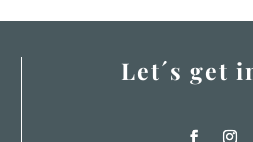Give a one-word or short-phrase answer to the following question: 
What type of font is used for the text?

Serif